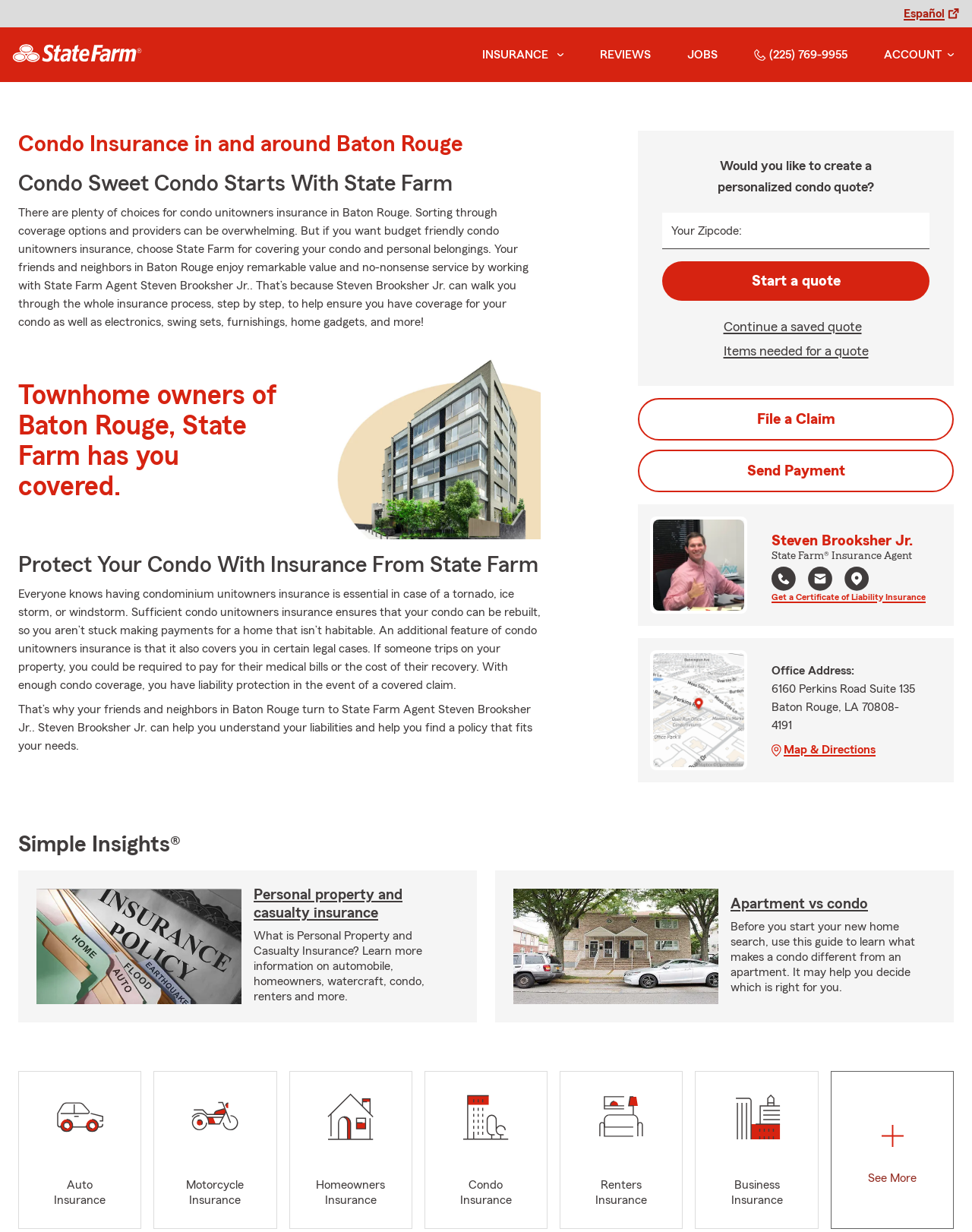Can you specify the bounding box coordinates for the region that should be clicked to fulfill this instruction: "Call the agent".

[0.794, 0.46, 0.819, 0.482]